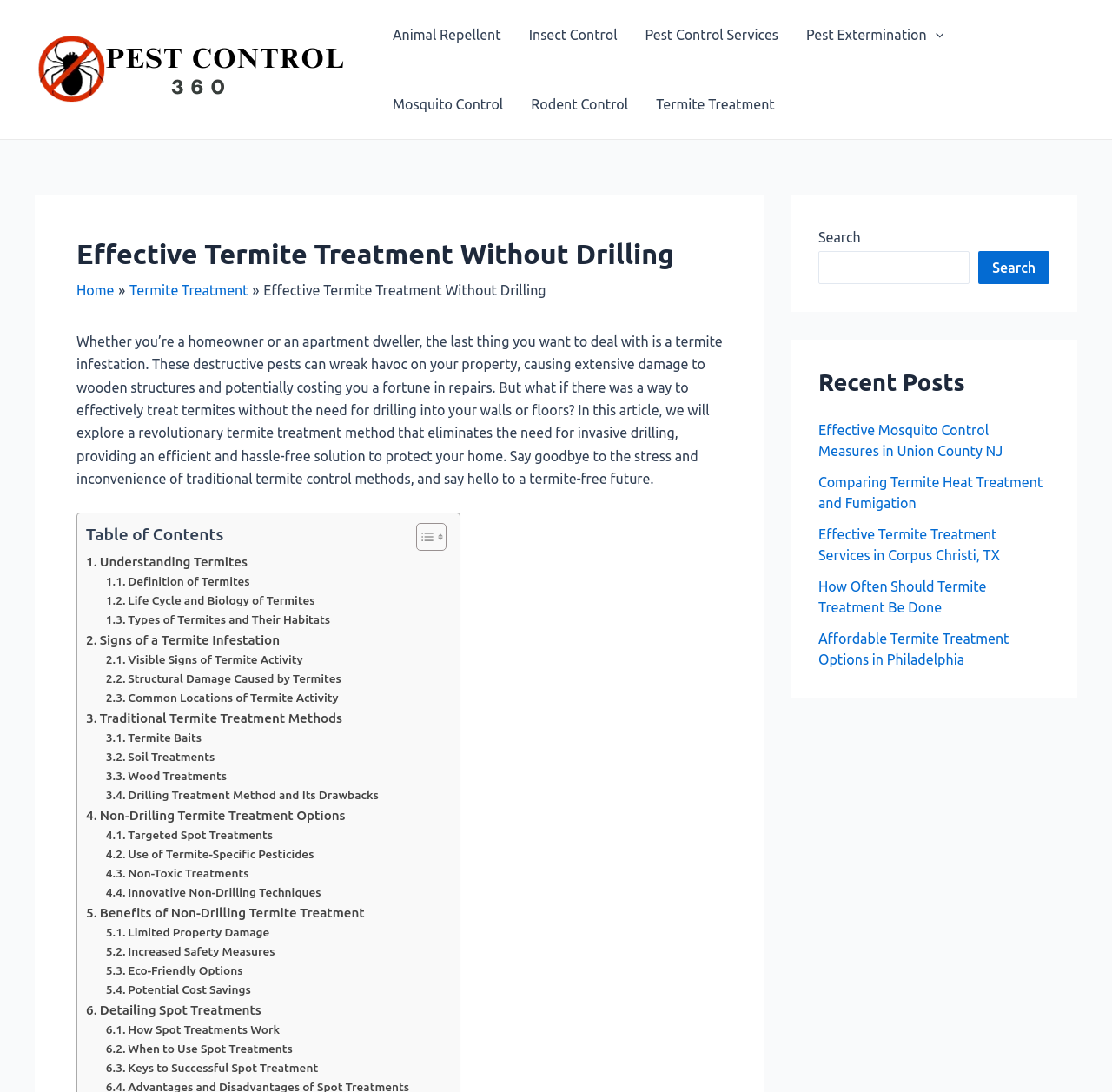Find the bounding box coordinates of the area to click in order to follow the instruction: "Learn about non-drilling termite treatment options".

[0.077, 0.737, 0.311, 0.757]